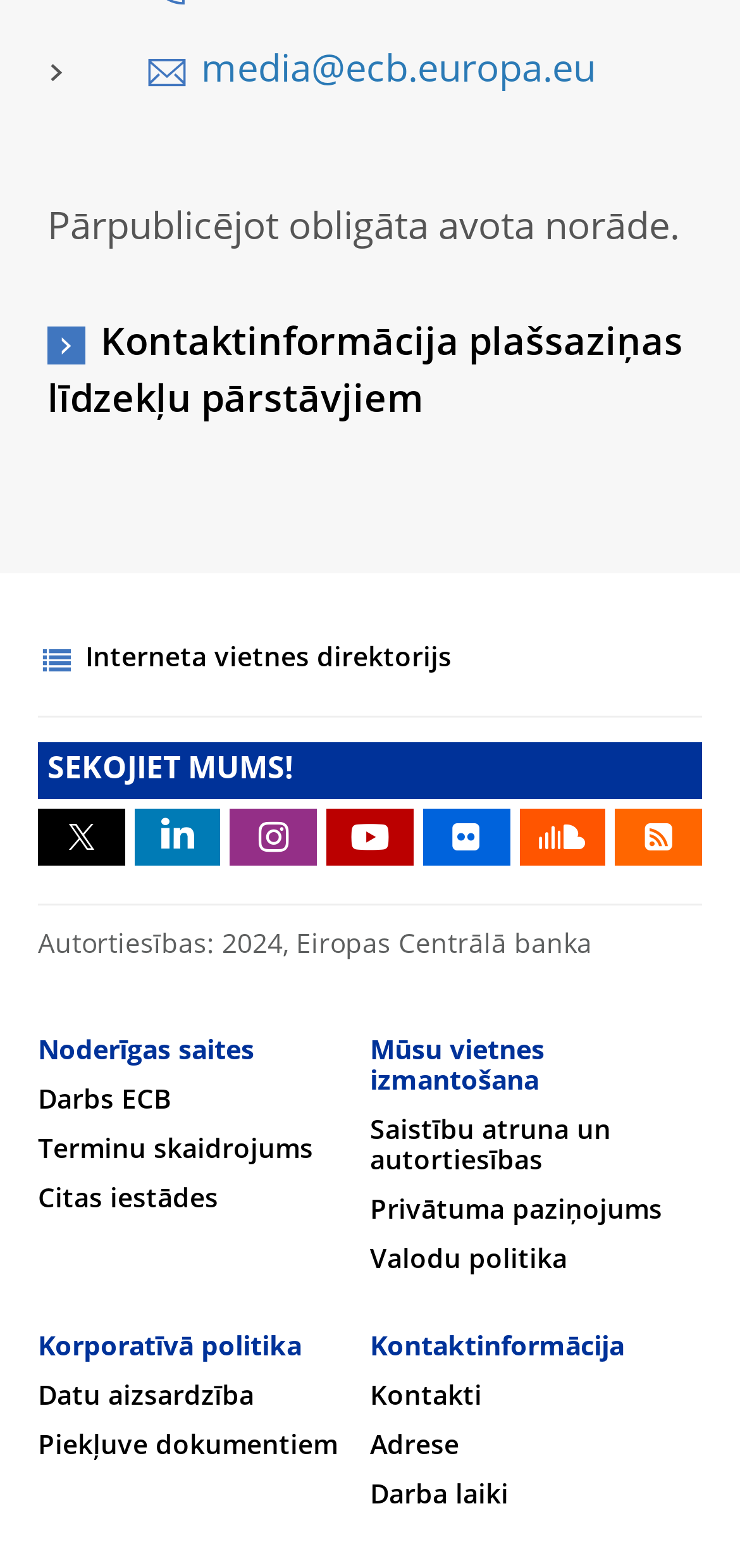Using the description "Adrese", locate and provide the bounding box of the UI element.

[0.5, 0.914, 0.621, 0.931]